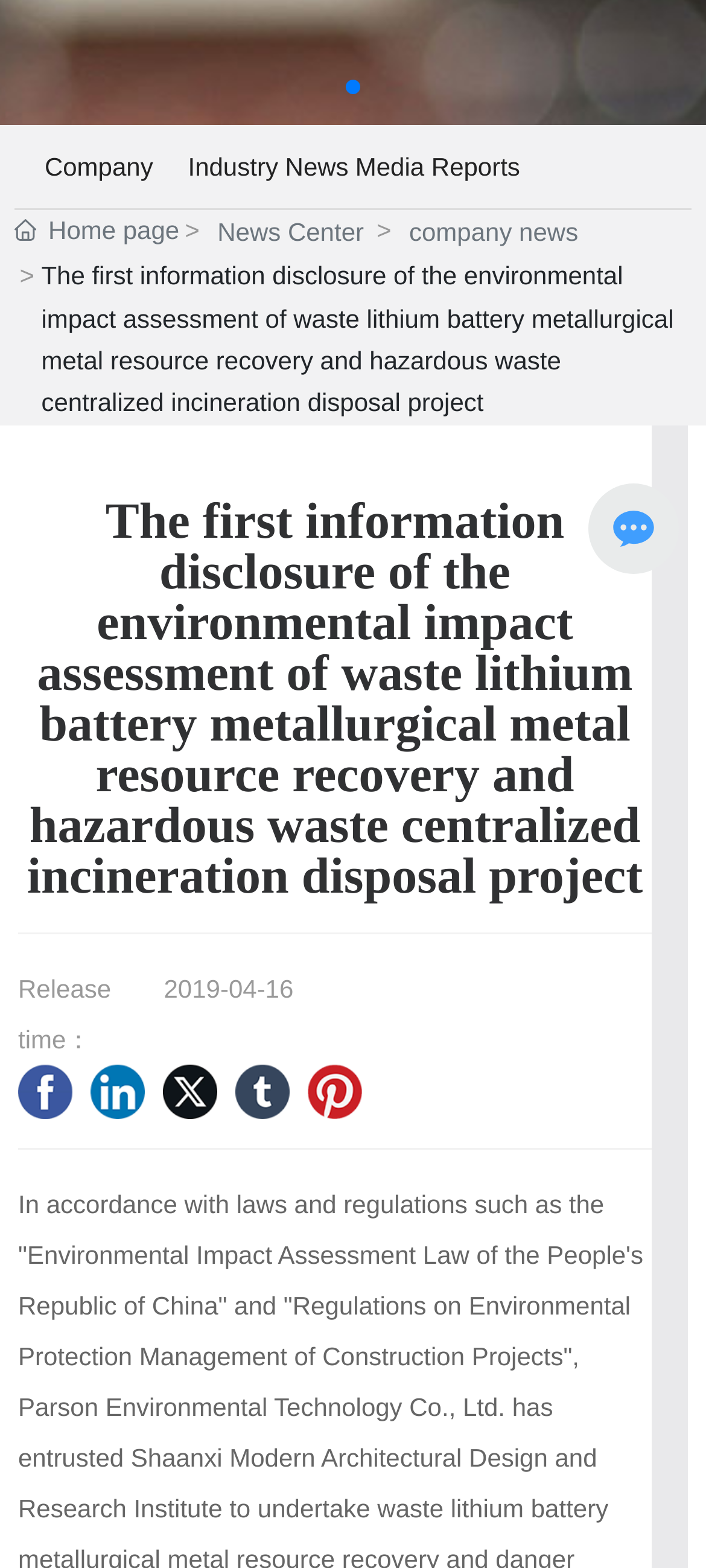Locate the bounding box coordinates of the UI element described by: "title="Tumblr"". The bounding box coordinates should consist of four float numbers between 0 and 1, i.e., [left, top, right, bottom].

[0.333, 0.679, 0.41, 0.713]